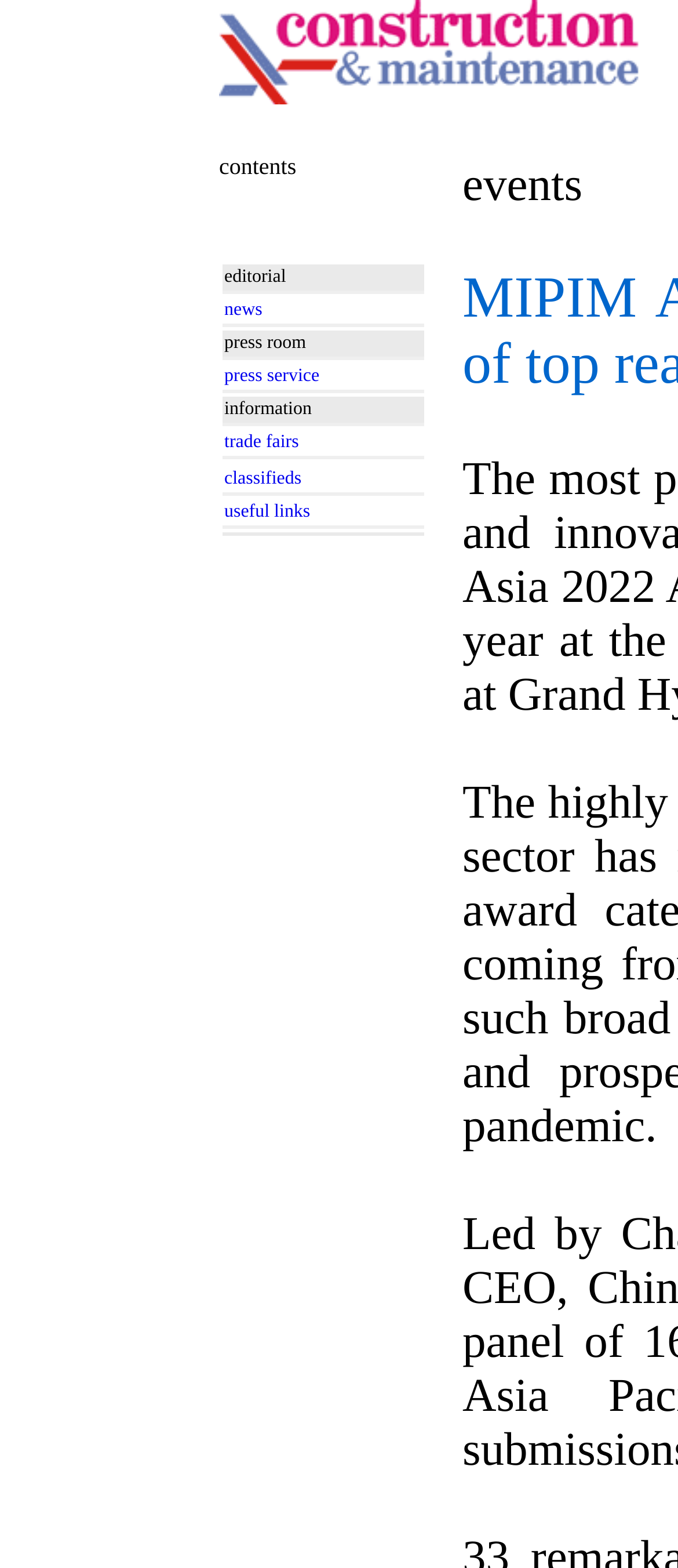Find the bounding box of the UI element described as: "news". The bounding box coordinates should be given as four float values between 0 and 1, i.e., [left, top, right, bottom].

[0.331, 0.192, 0.387, 0.204]